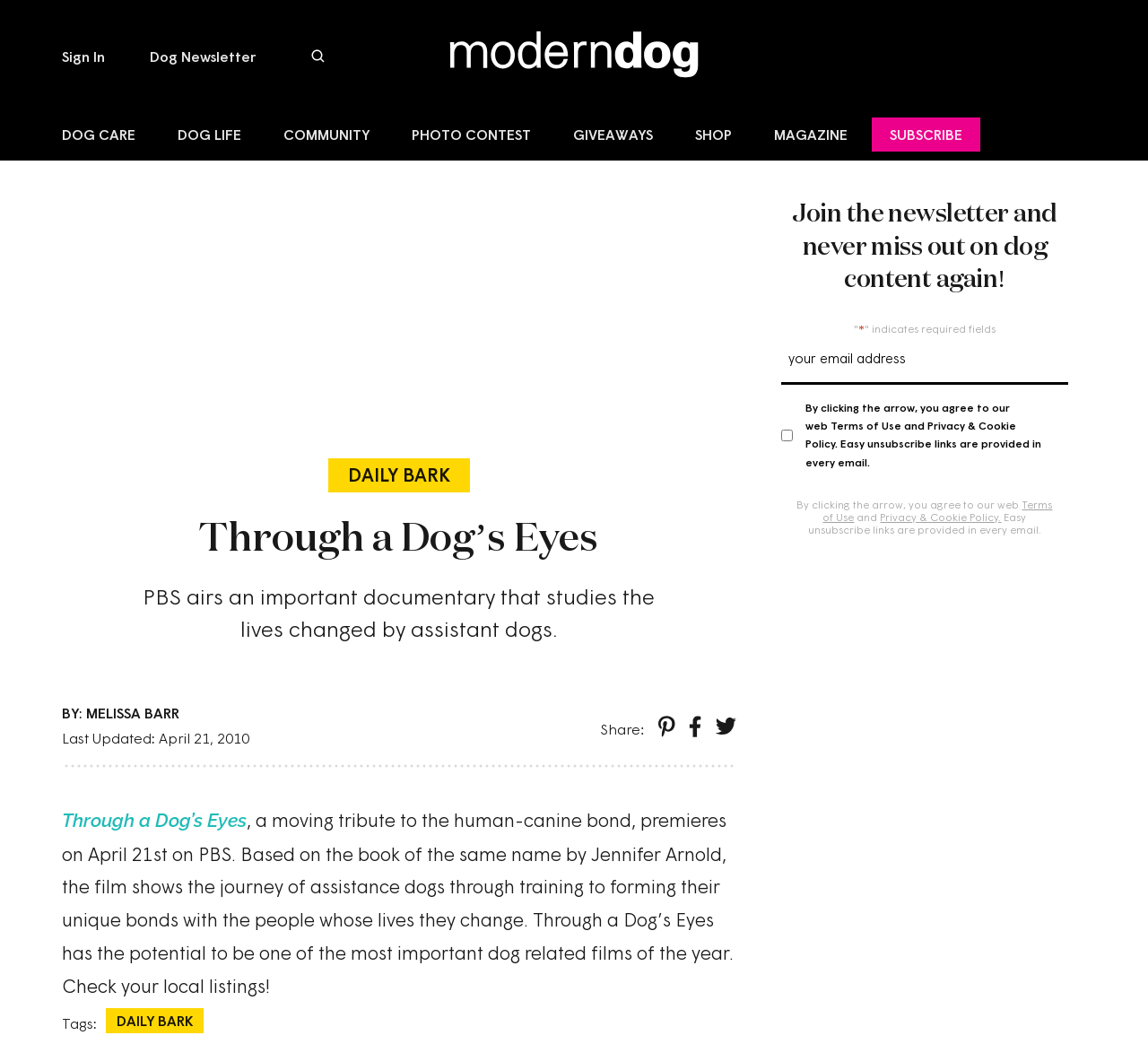Please indicate the bounding box coordinates of the element's region to be clicked to achieve the instruction: "Search for something". Provide the coordinates as four float numbers between 0 and 1, i.e., [left, top, right, bottom].

[0.254, 0.037, 0.269, 0.07]